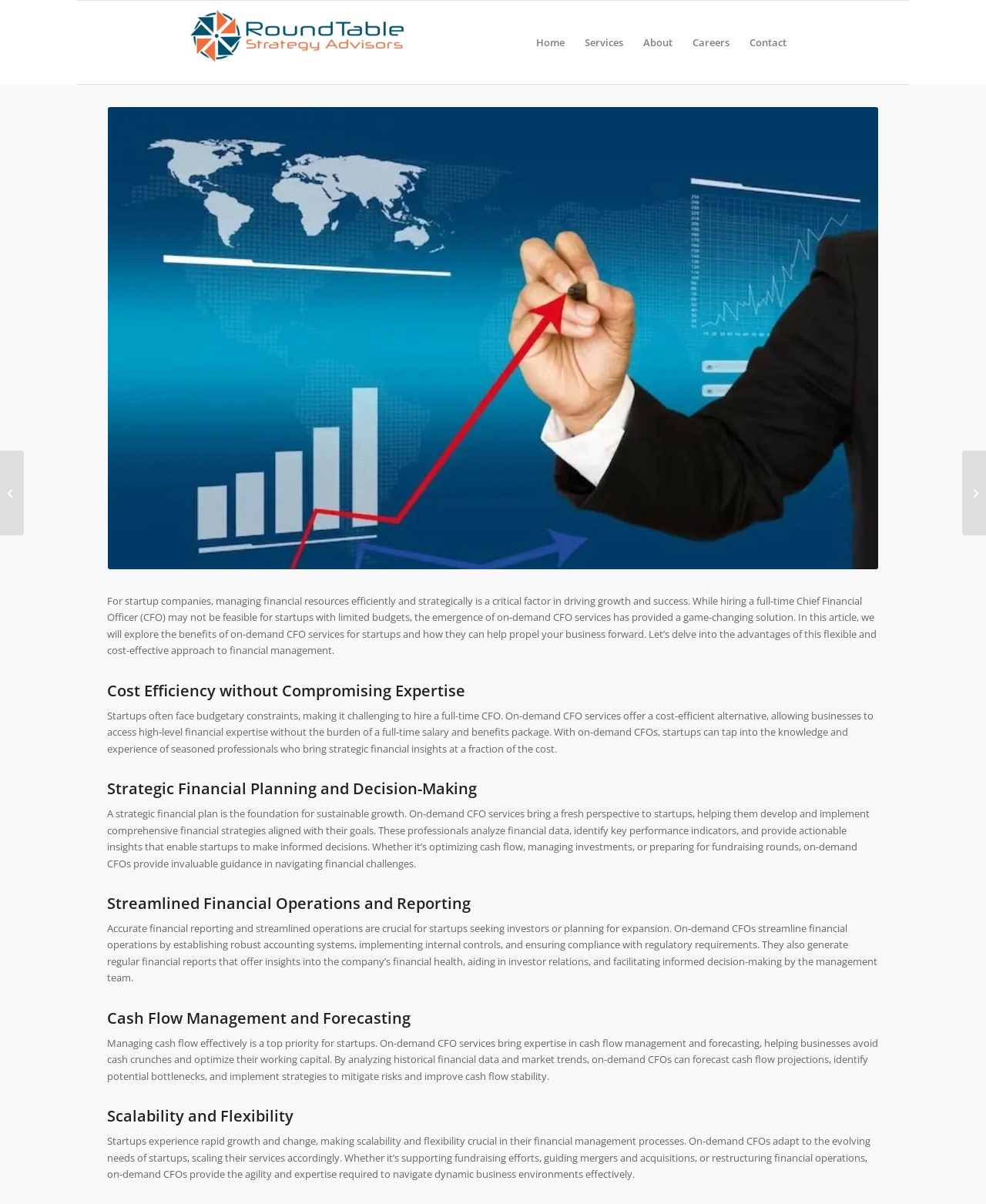Find the bounding box coordinates for the UI element that matches this description: "Careers".

[0.692, 0.007, 0.75, 0.063]